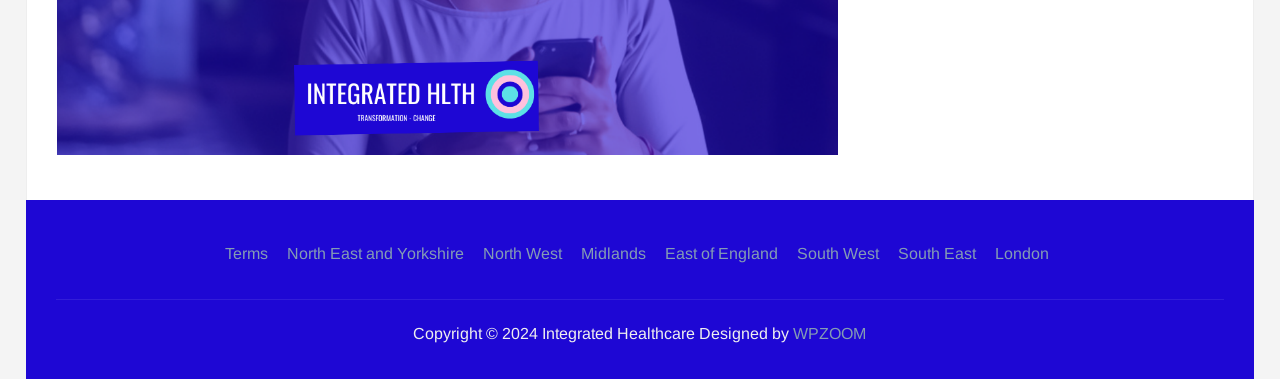Locate the bounding box coordinates of the area that needs to be clicked to fulfill the following instruction: "Check Midlands". The coordinates should be in the format of four float numbers between 0 and 1, namely [left, top, right, bottom].

[0.454, 0.646, 0.505, 0.691]